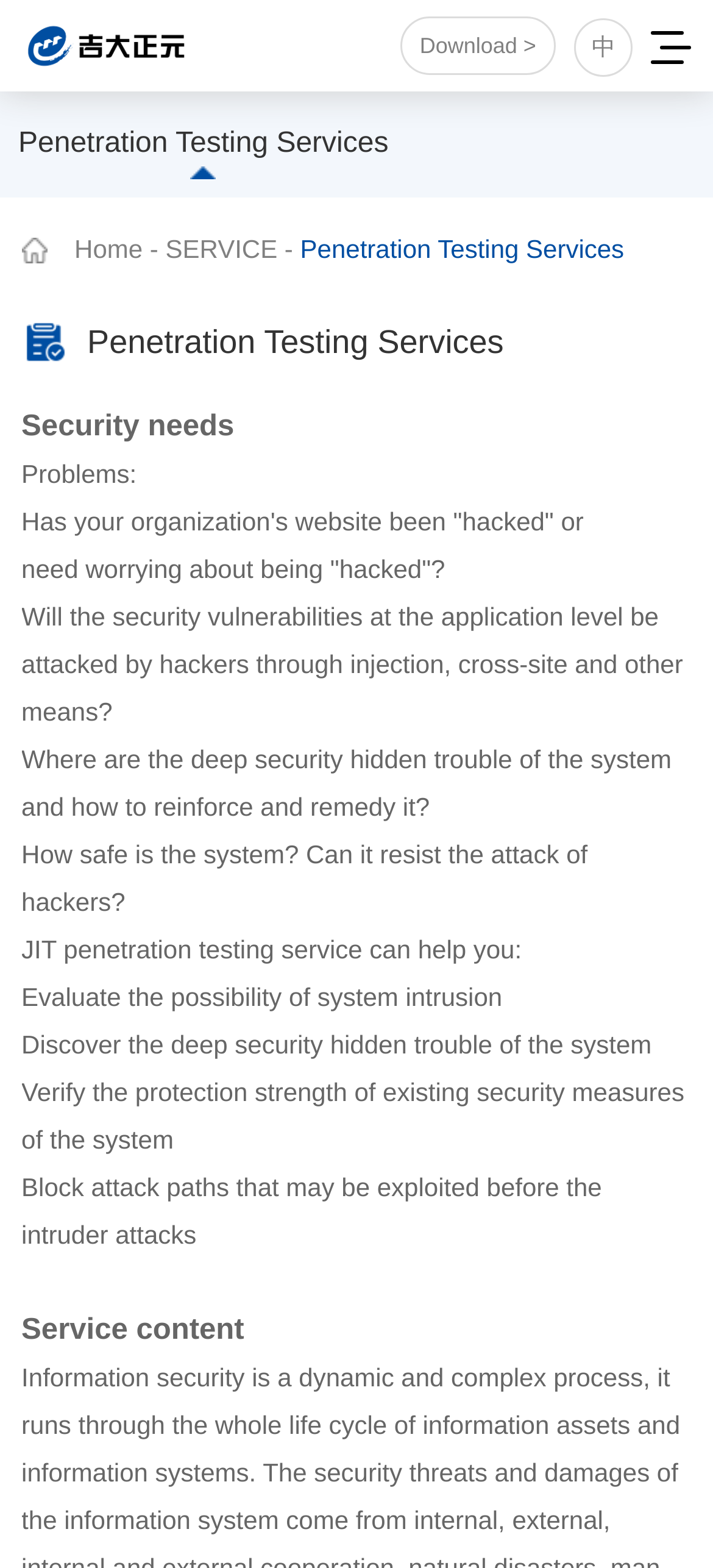Provide a one-word or brief phrase answer to the question:
What is the purpose of penetration testing?

To identify security vulnerabilities